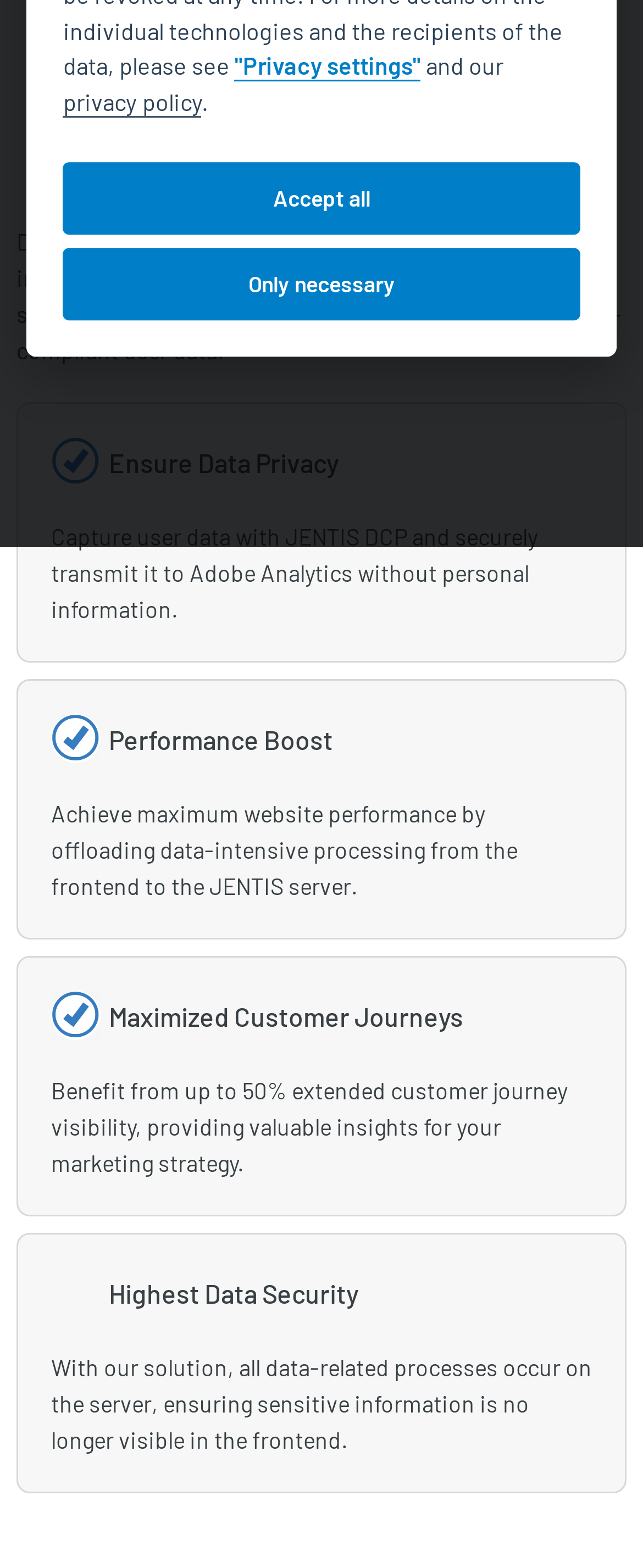Determine the bounding box coordinates in the format (top-left x, top-left y, bottom-right x, bottom-right y). Ensure all values are floating point numbers between 0 and 1. Identify the bounding box of the UI element described by: Get a demo

[0.077, 0.536, 0.459, 0.582]